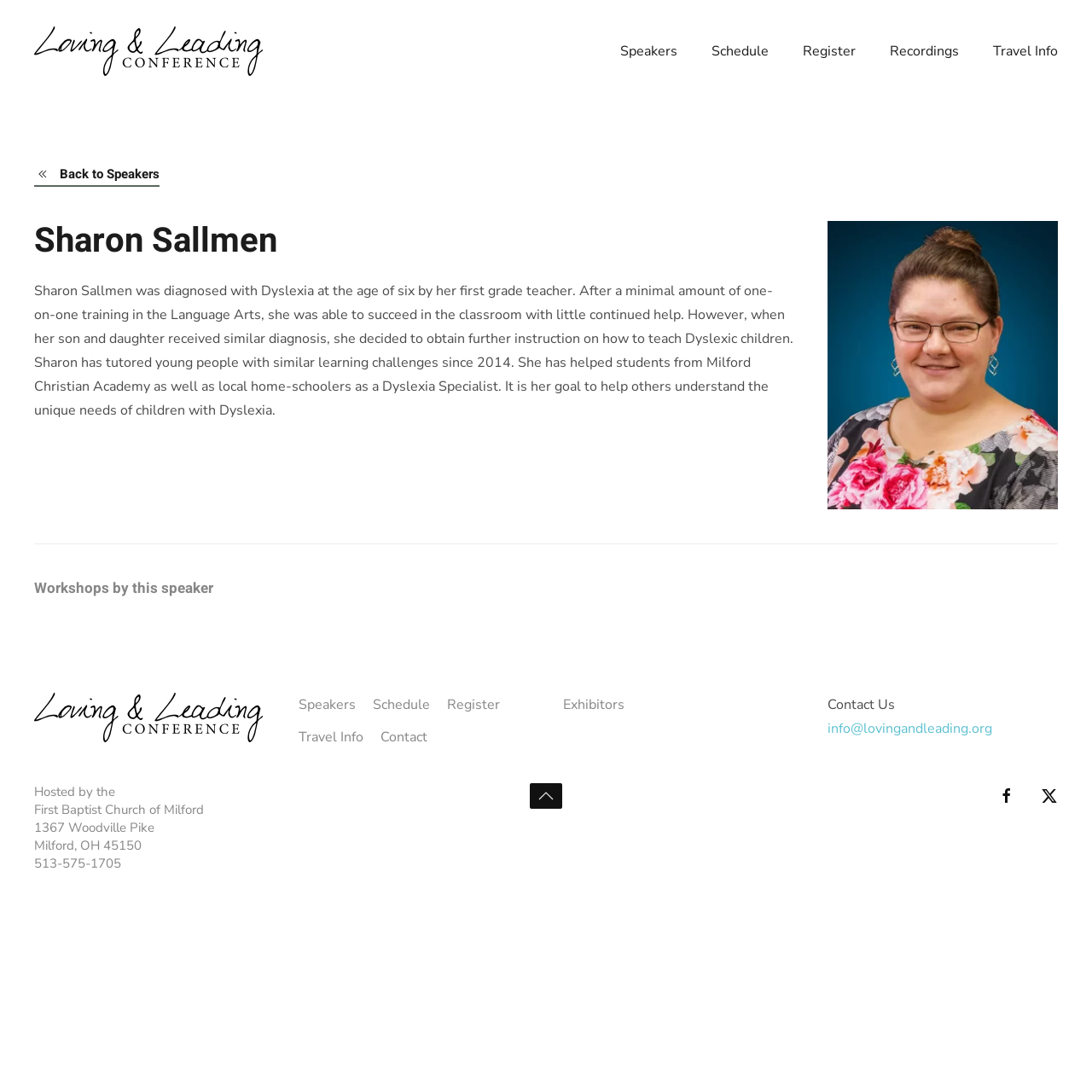Select the bounding box coordinates of the element I need to click to carry out the following instruction: "Click on the 'Speakers' link".

[0.568, 0.016, 0.62, 0.078]